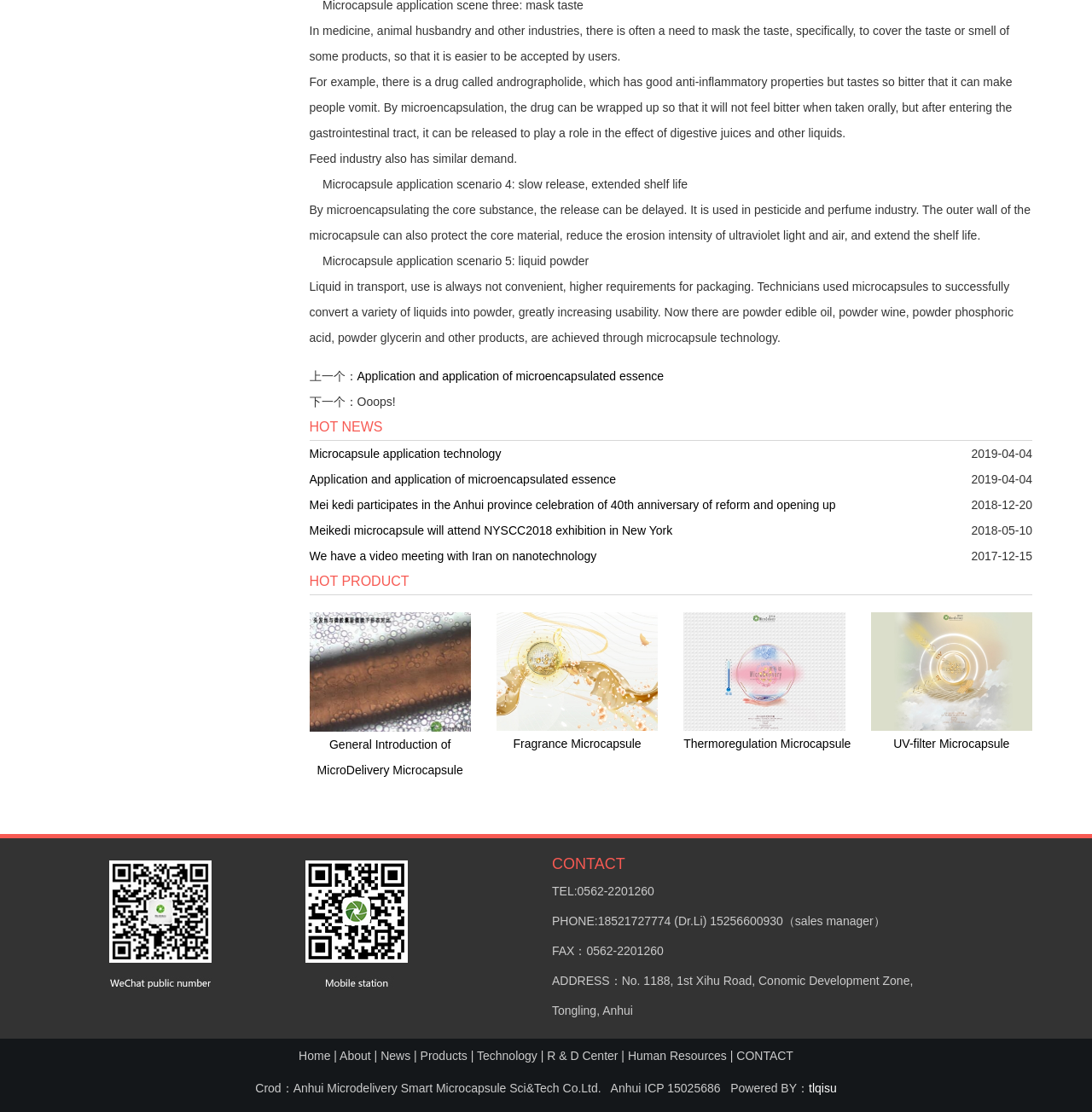Determine the bounding box for the UI element described here: "title="UV-filter Microcapsule"".

[0.797, 0.597, 0.945, 0.609]